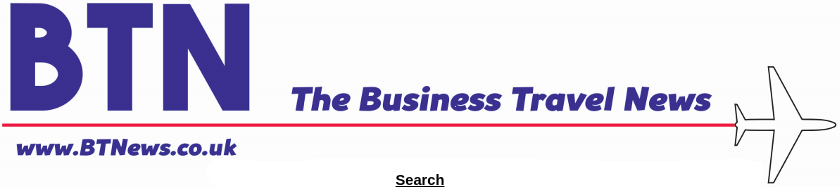Convey all the details present in the image.

The image displays the logo and header of "BTNews: The Business Travel News." Prominently featured is the abbreviation "BTN" in bold purple letters, accompanied by the full title below it in a slightly smaller font. Below the logo, the website URL "www.BTNews.co.uk" provides a digital connection to their content. A "Search" link is positioned beneath the title, allowing users to quickly access information. The overall design is complemented by a graphic of an airplane, symbolizing the travel and business focus of the publication. The layout is clean and professional, reflecting the brand's dedication to delivering timely news in the business travel sector.